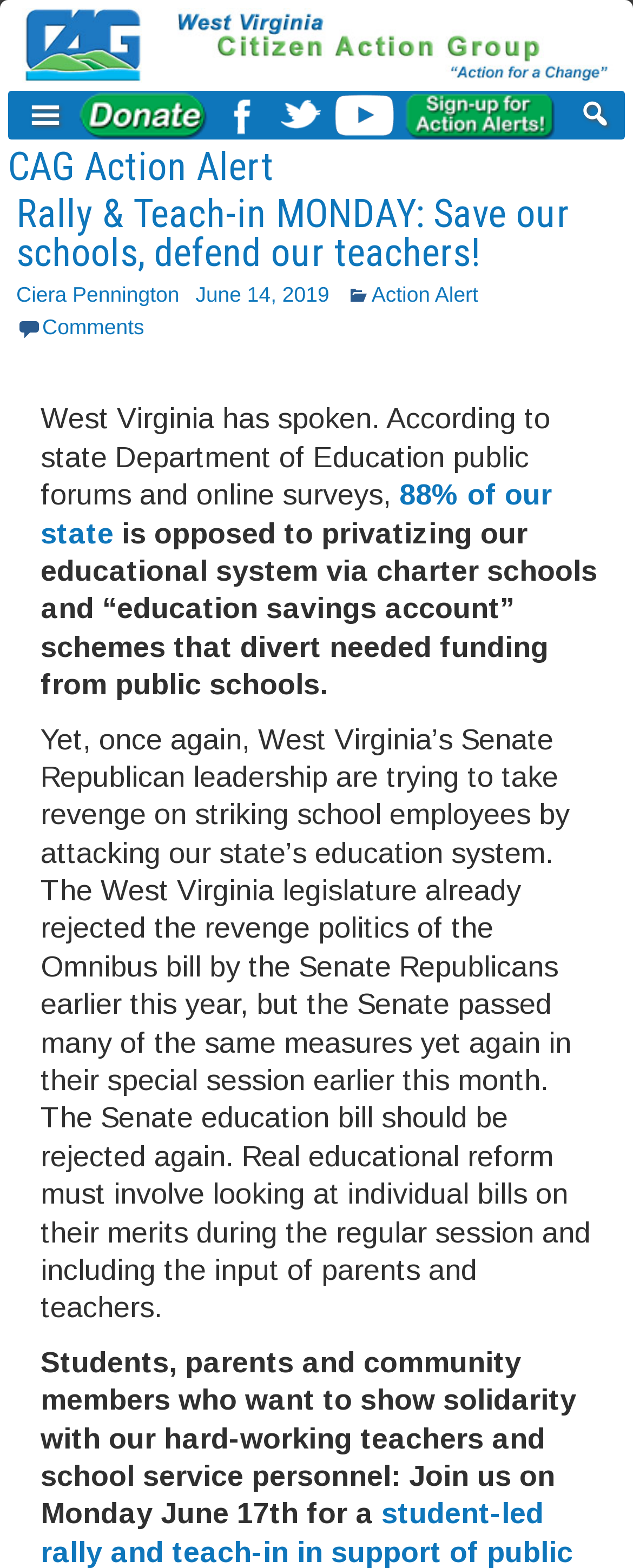Provide your answer to the question using just one word or phrase: Who is the author of the article?

Ciera Pennington